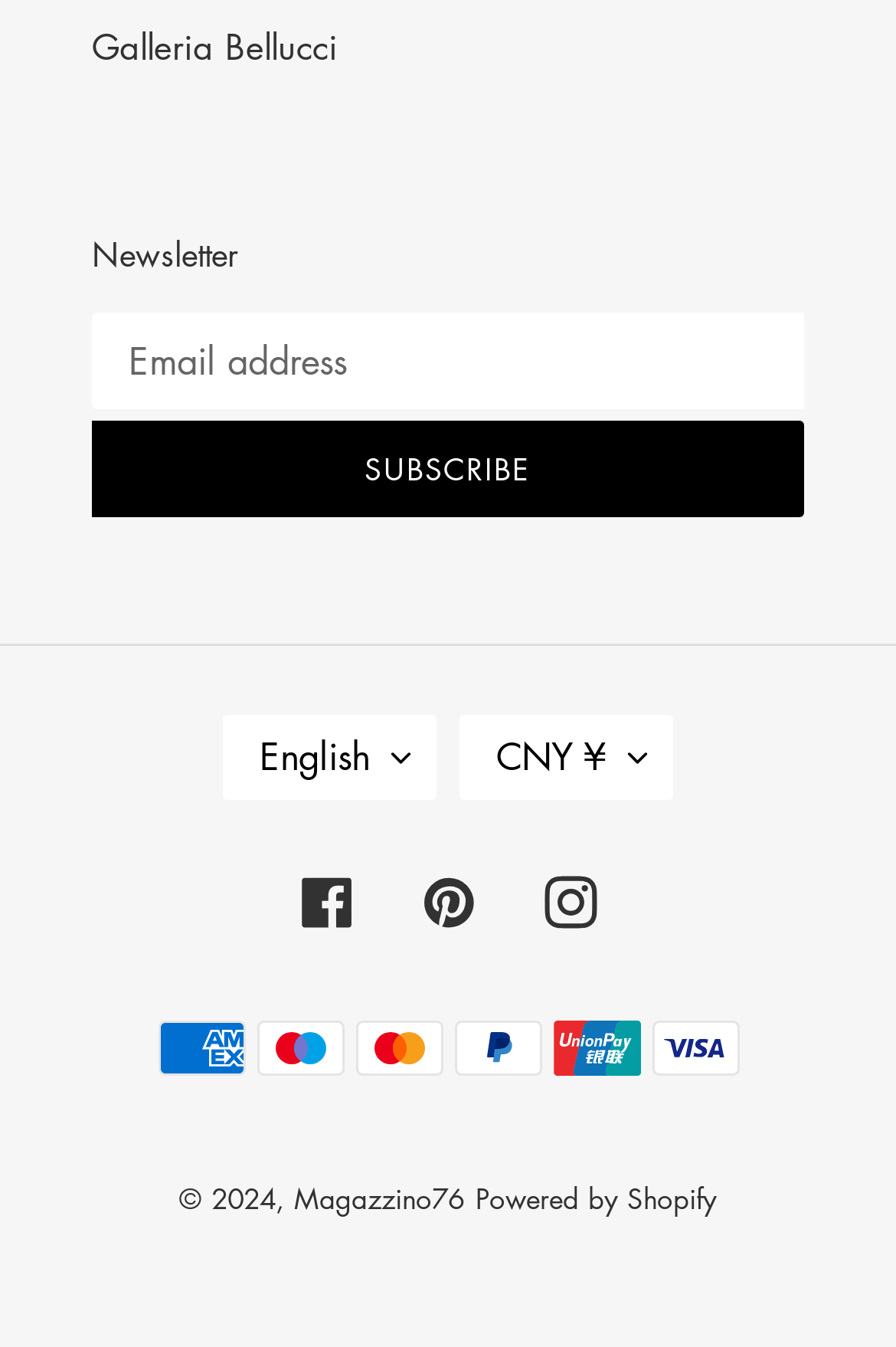Determine the bounding box coordinates of the clickable element to complete this instruction: "Follow on Facebook". Provide the coordinates in the format of four float numbers between 0 and 1, [left, top, right, bottom].

[0.335, 0.647, 0.394, 0.689]